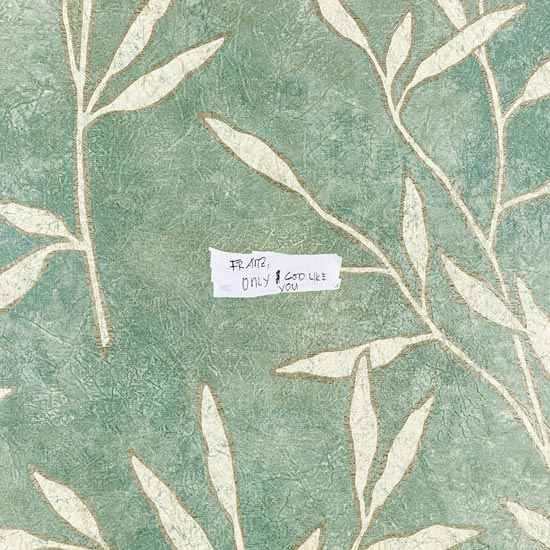Deliver an in-depth description of the image, highlighting major points.

The image features a textured teal background adorned with cream-colored leaf patterns. Centrally placed on this artistic backdrop is a handwritten note that reads, "FR: ATIZ, ONLY GOD LIKE YOU." This note adds a personal and emotional touch to the composition, suggesting a message of appreciation or love. The overall effect combines a serene color palette with an intimate, handwritten element, inviting viewers to reflect on the meaning behind the words amidst the calming natural motifs.